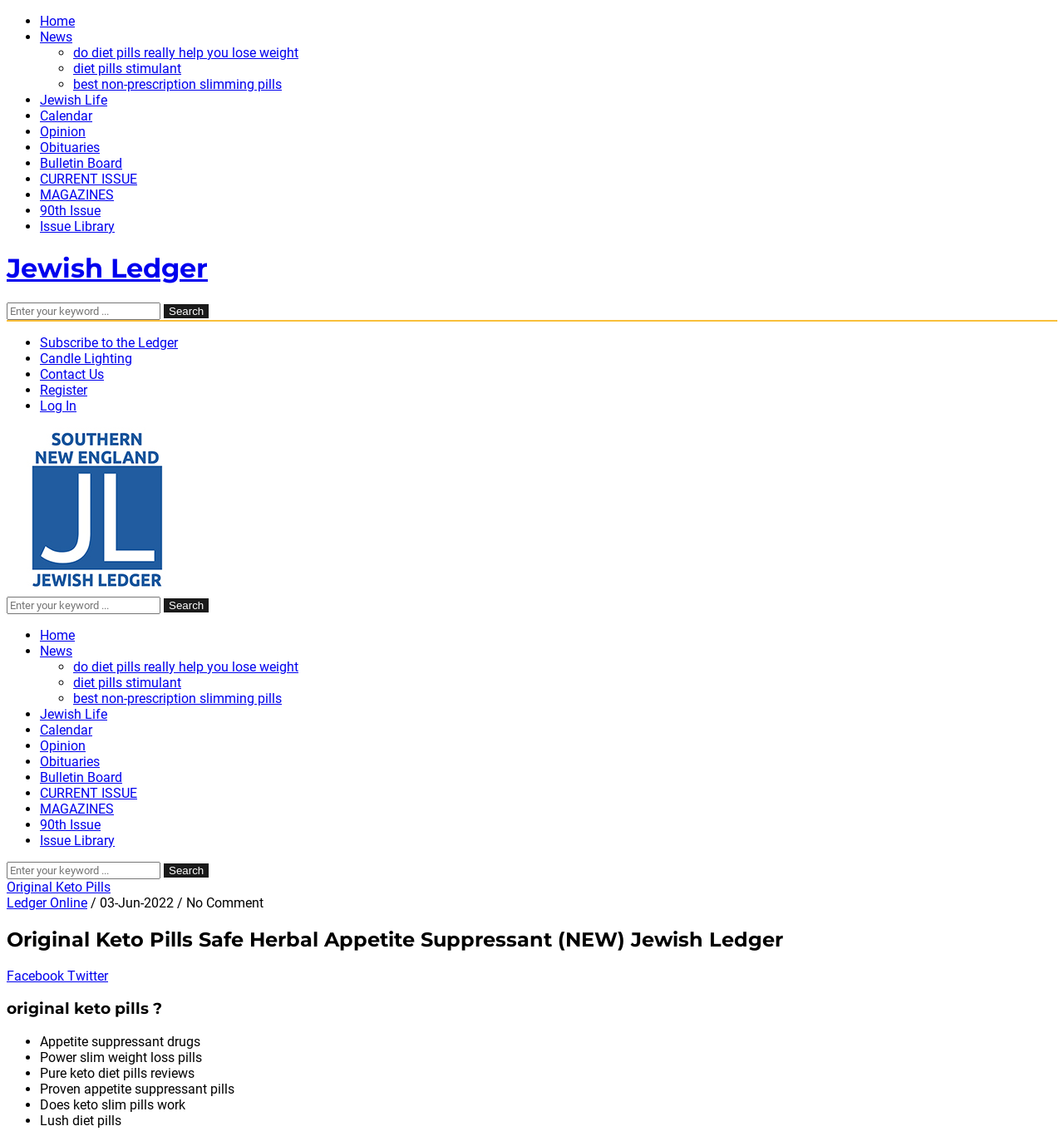Using the provided description: "Original Keto Pills", find the bounding box coordinates of the corresponding UI element. The output should be four float numbers between 0 and 1, in the format [left, top, right, bottom].

[0.006, 0.774, 0.104, 0.788]